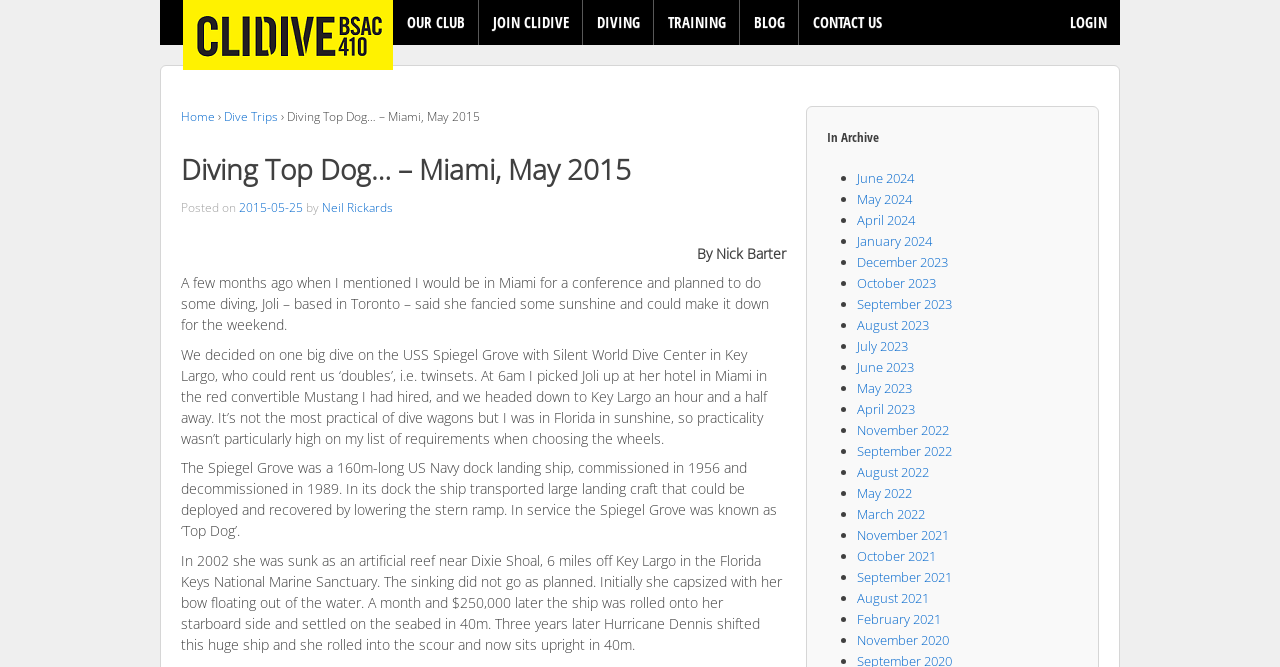Please identify the bounding box coordinates for the region that you need to click to follow this instruction: "Click on the 'CONTACT US' link".

[0.623, 0.0, 0.699, 0.067]